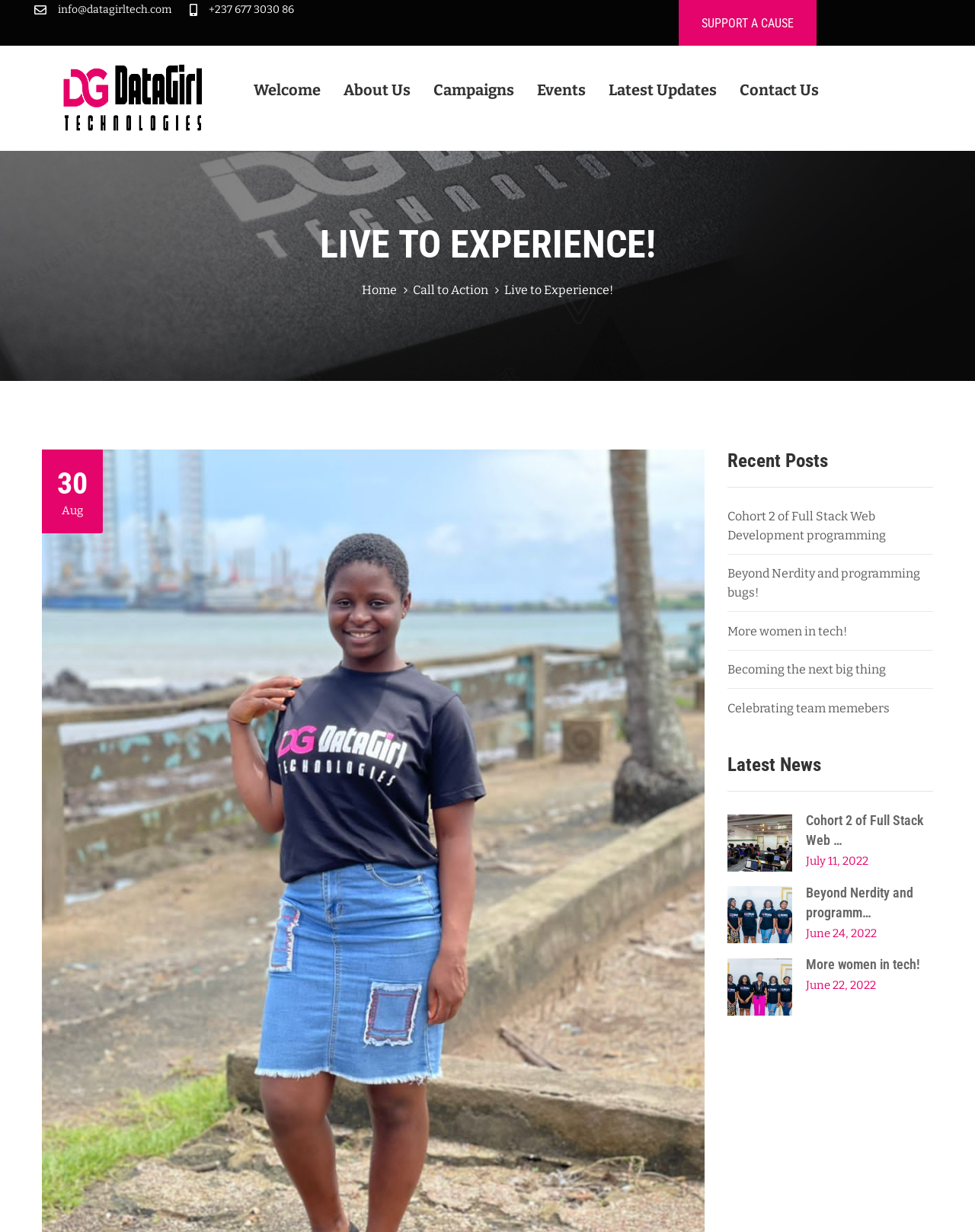Pinpoint the bounding box coordinates of the element to be clicked to execute the instruction: "Learn more about the organization".

[0.353, 0.043, 0.421, 0.103]